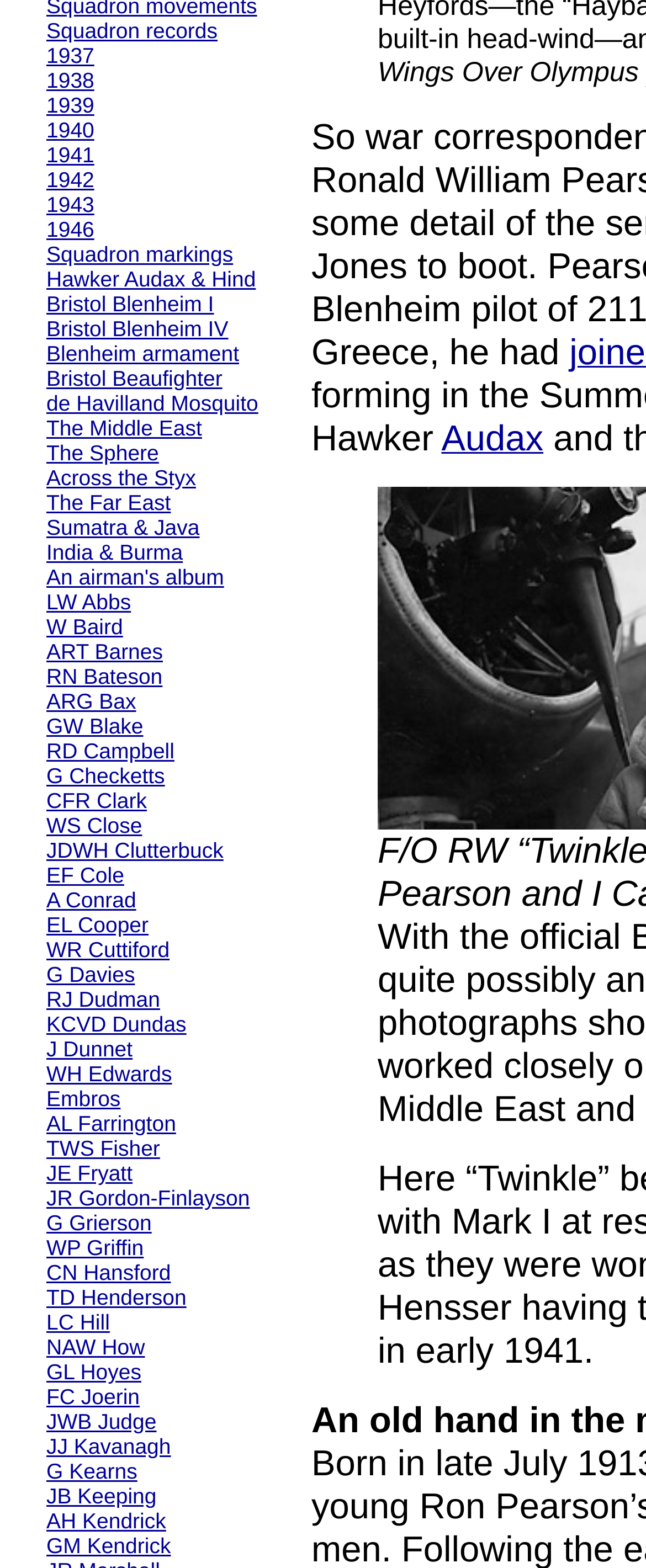Using the description: "1939", determine the UI element's bounding box coordinates. Ensure the coordinates are in the format of four float numbers between 0 and 1, i.e., [left, top, right, bottom].

[0.072, 0.058, 0.146, 0.076]